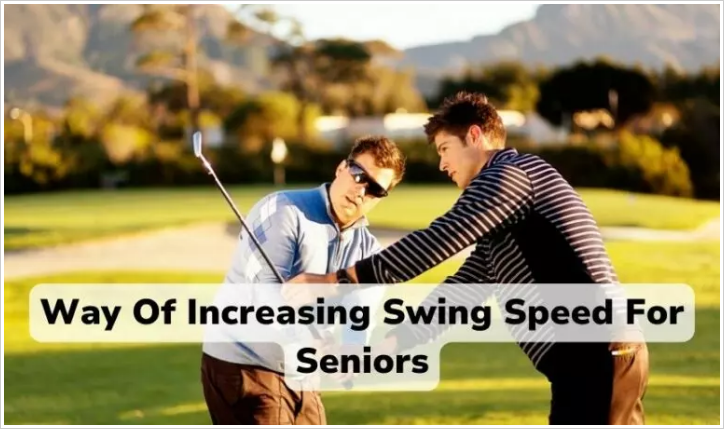Explain the image with as much detail as possible.

The image displays two male golfers engaged in a coaching session on a sunny golf course. The instructor, wearing a light blue shirt, is demonstrating a swing technique to the learner, who is focused and attentive, dressed in a dark striped shirt. The background features a lush green landscape typical of a golf course, with hills gently rising in the distance. Prominently overlaid in bold text is the title "Way Of Increasing Swing Speed For Seniors," emphasizing the importance of swing techniques tailored for older golfers. This imagery visually conveys the theme of enhancing golfing performance for senior players.